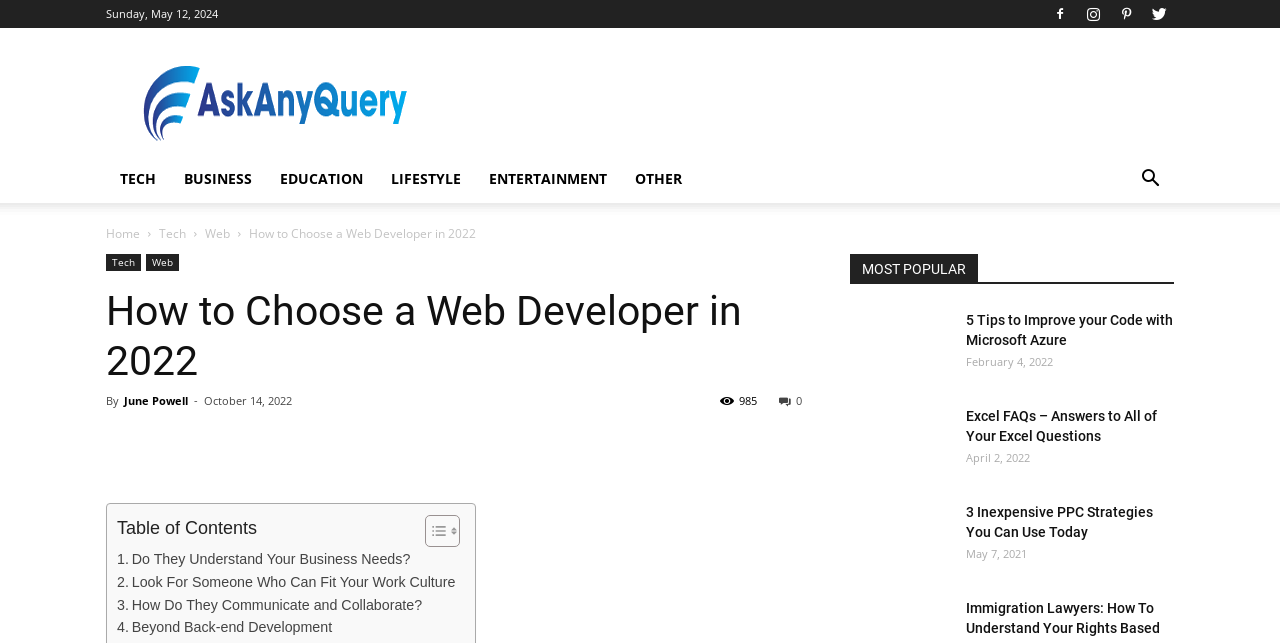Determine the bounding box coordinates for the area that needs to be clicked to fulfill this task: "Toggle the 'Table of Content'". The coordinates must be given as four float numbers between 0 and 1, i.e., [left, top, right, bottom].

[0.321, 0.799, 0.356, 0.852]